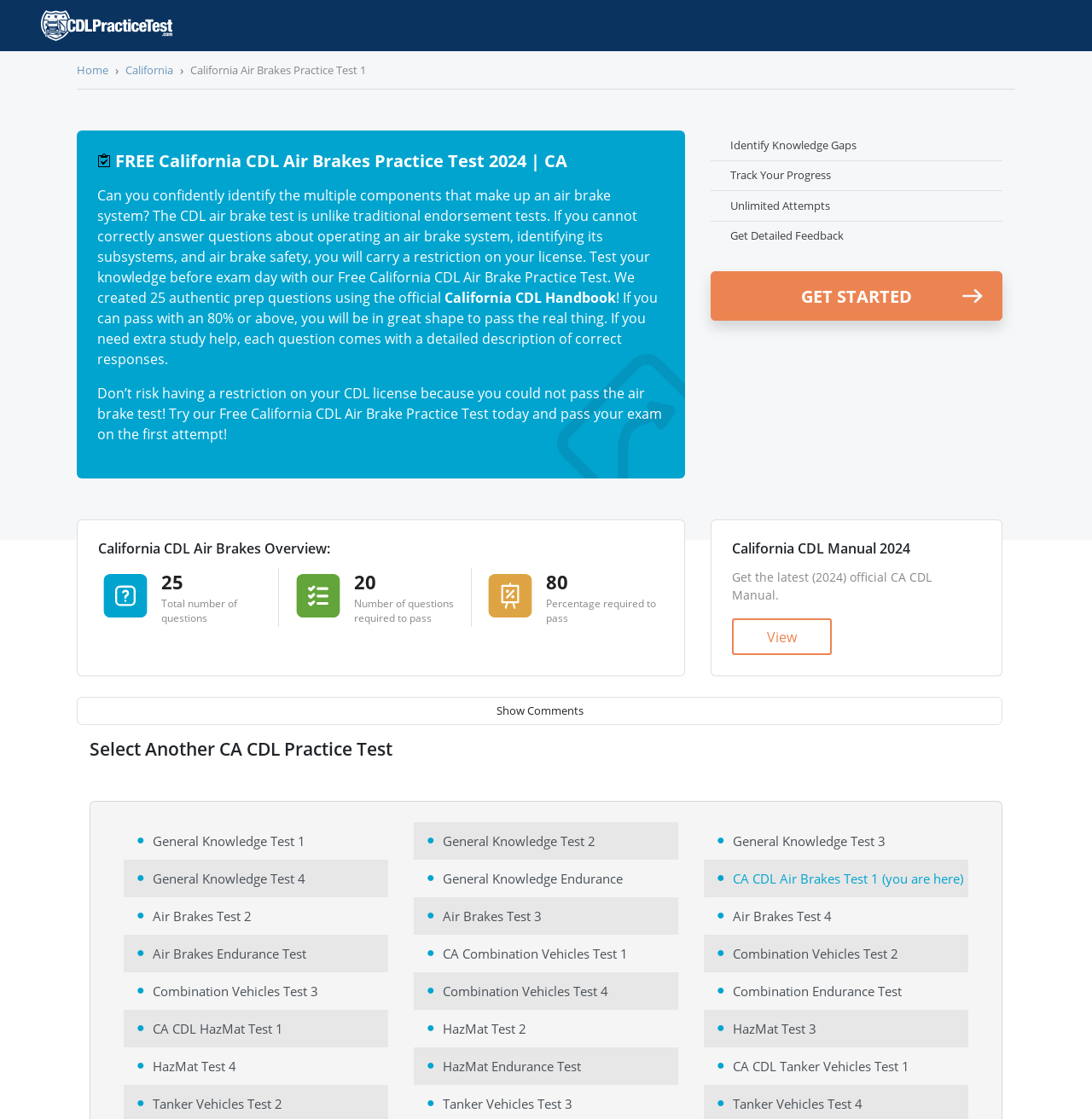Identify the bounding box coordinates of the section to be clicked to complete the task described by the following instruction: "View the 'California CDL Handbook'". The coordinates should be four float numbers between 0 and 1, formatted as [left, top, right, bottom].

[0.407, 0.258, 0.564, 0.275]